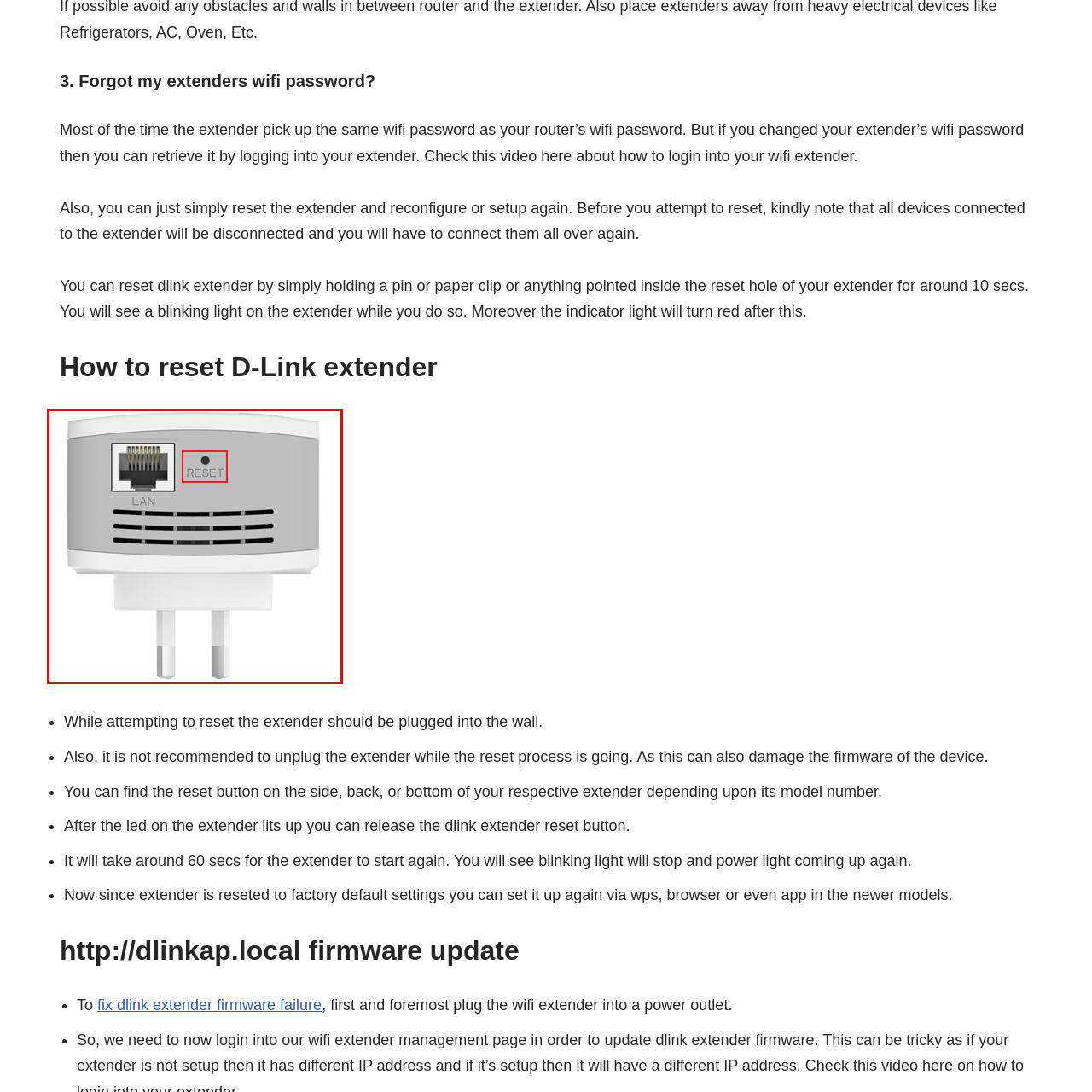Examine the red-bounded region in the image and describe it in detail.

The image depicts a D-Link Wi-Fi extender showcasing its reset functionality. The device features a port labeled "LAN" along with a prominent red-highlighted "RESET" button. This button is crucial for restoring the extender to its factory settings, which is essential for troubleshooting connectivity issues. When pressed, users should hold the button with a pointed object, like a pin or paper clip, for approximately 10 seconds, indicated by a blinking light on the device. It is recommended that the extender remains plugged in during the reset process to prevent any firmware damage. This visual serves as a useful guide for users attempting to reset their D-Link extenders effectively.